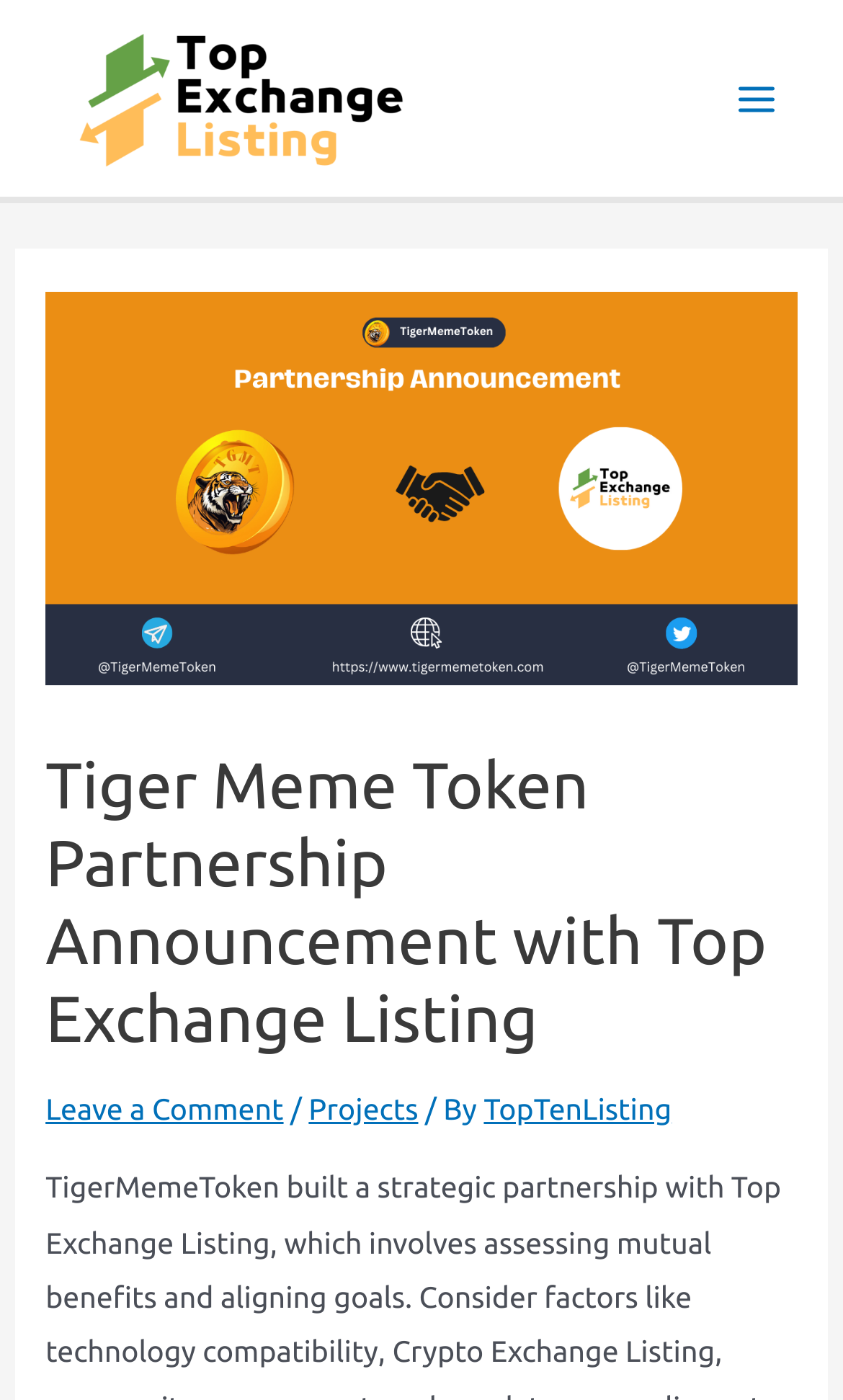Craft a detailed narrative of the webpage's structure and content.

The webpage is about the Tiger Meme Token Partnership Announcement with Top Exchange Listing. At the top left of the page, there is a logo of Top Exchange Listing, accompanied by a link to it. Below the logo, there is a main menu button on the top right corner of the page.

The main content of the page is a header section that takes up most of the page. It features an image of the Tiger Meme Token on the left side, followed by a heading that announces the partnership between Tiger Meme Token and Top Exchange Listing. Below the heading, there are three links: "Leave a Comment", "Projects", and "TopTenListing", separated by forward slashes.

There is no prominent text or paragraph describing the partnership, but the meta description suggests that it involves assessing mutual benefits and aligning goals. The overall layout of the page is simple, with a focus on the announcement and the related links.